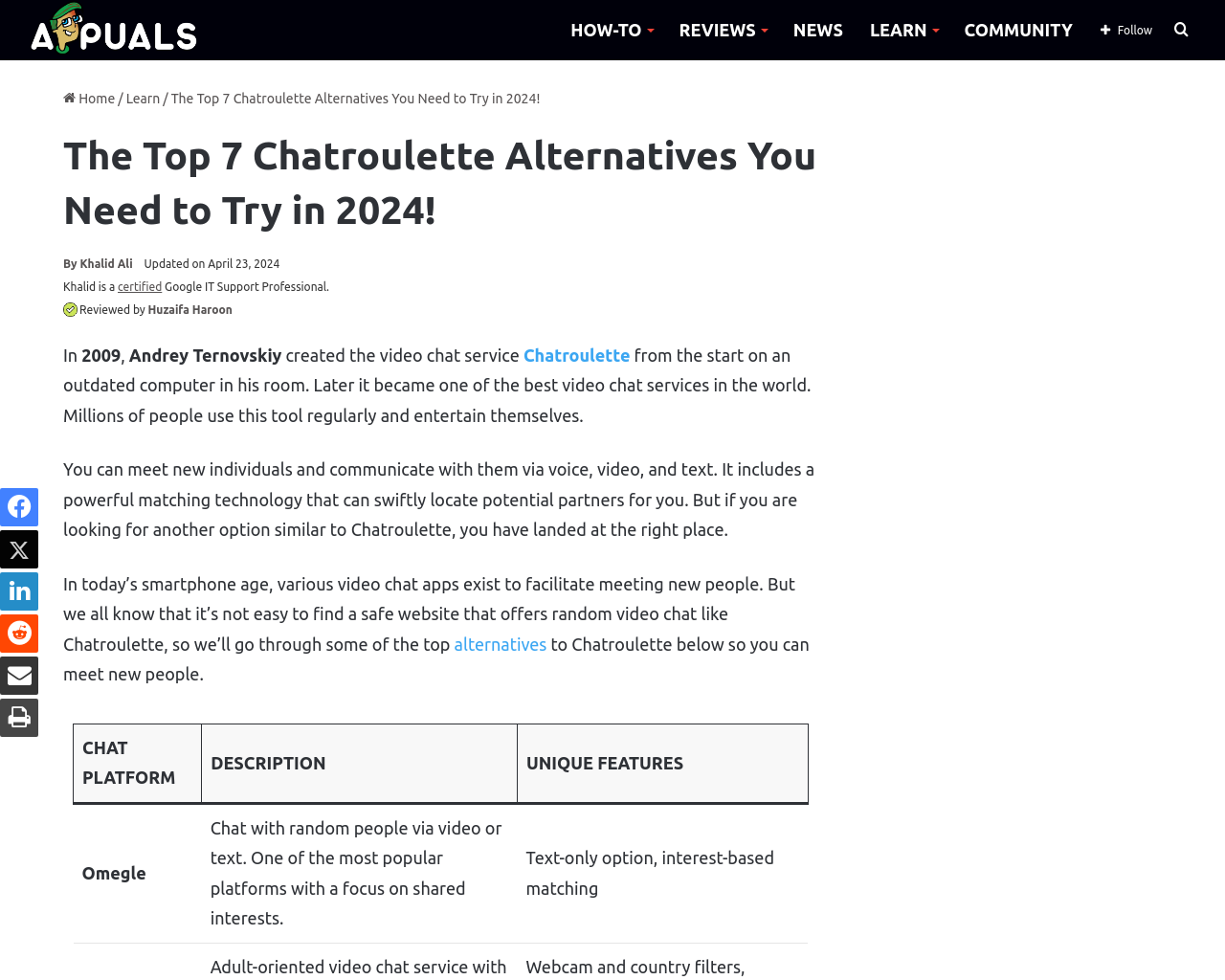What is the name of the author of the article?
Utilize the information in the image to give a detailed answer to the question.

The author's name can be found in the header section of the webpage, where it is written 'By Khalid Ali'.